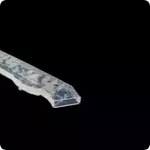Respond to the question below with a single word or phrase:
What is the theme explored in the related work 'Between 0 and 1: Generative Transformation of Virtual Space'?

Virtual space and mathematical precision